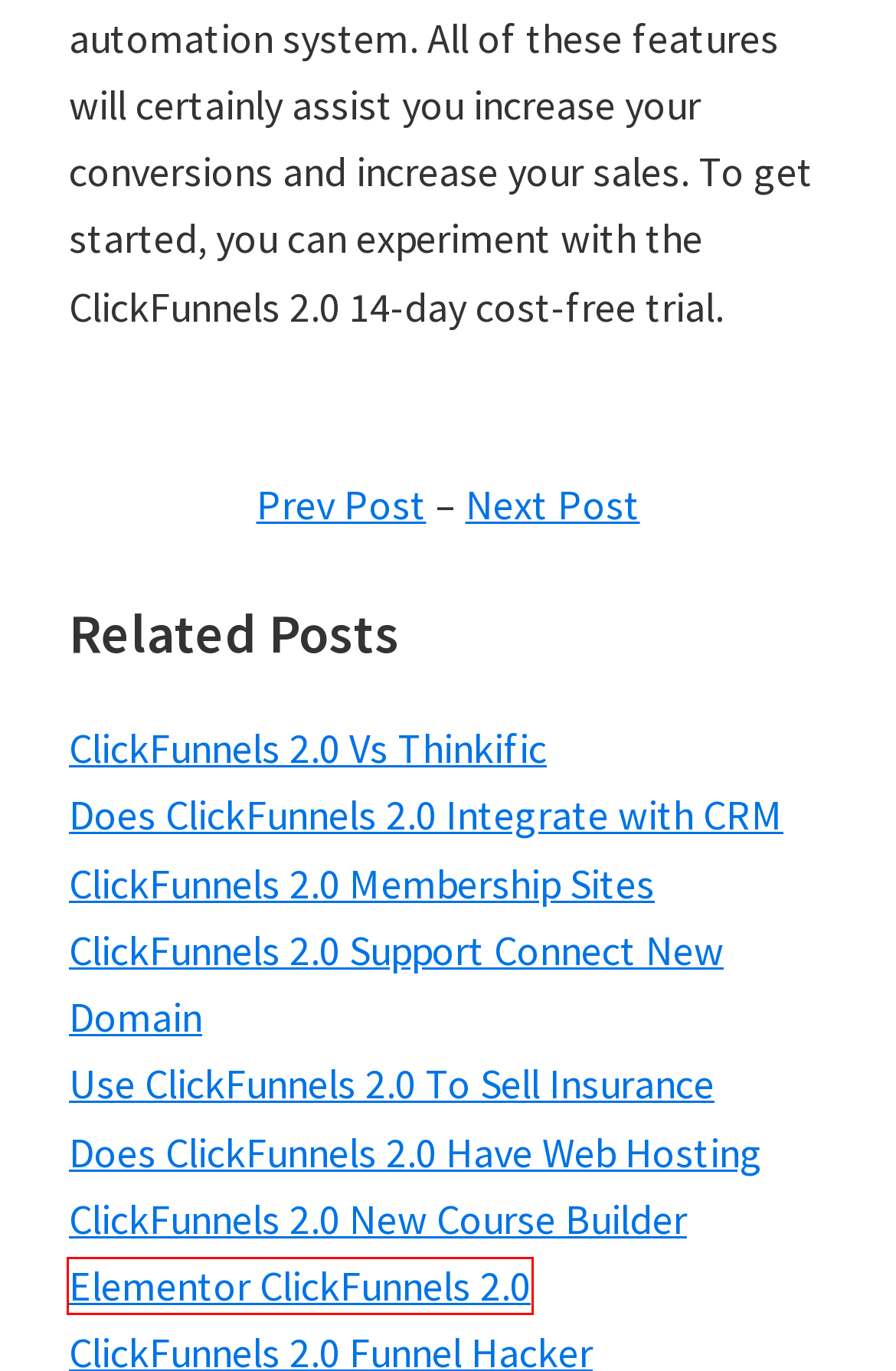Examine the screenshot of the webpage, which has a red bounding box around a UI element. Select the webpage description that best fits the new webpage after the element inside the red bounding box is clicked. Here are the choices:
A. Use ClickFunnels 2.0 To Sell Insurance – Everything You Need To Know!
B. ClickFunnels 2.0 Support Connect New Domain – Everything You Need To Know!
C. ClickFunnels 2.0 Design School Kathryn Jones – Everything You Need To Know!
D. ClickFunnels 2.0 Vs Thinkific – Everything You Need To Know!
E. Elementor ClickFunnels 2.0 – Everything You Need To Know!
F. ClickFunnels 2.0 New Course Builder – Everything You Need To Know!
G. Does ClickFunnels 2.0 Have Web Hosting – Everything You Need To Know!
H. ClickFunnels 2.0 Membership Sites – Everything You Need To Know!

E